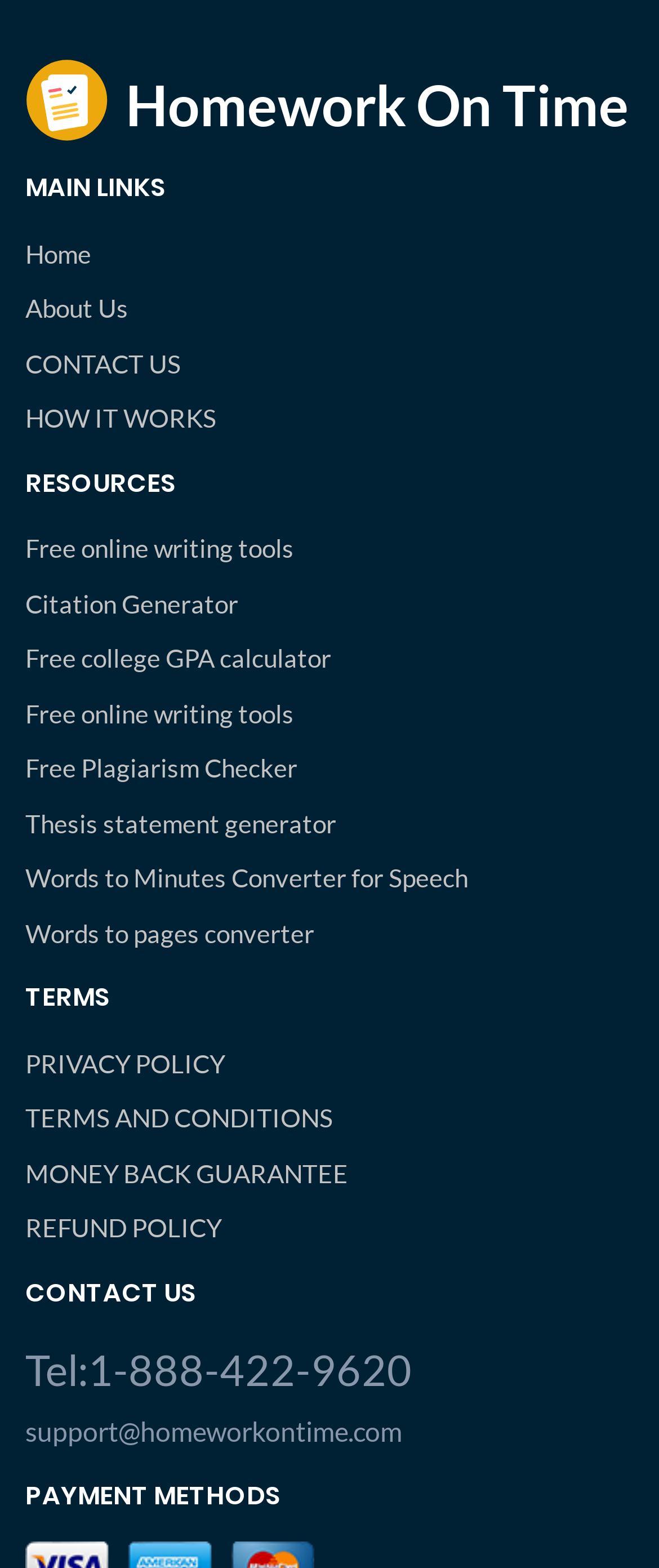Provide the bounding box coordinates of the section that needs to be clicked to accomplish the following instruction: "Check the Citation Generator."

[0.038, 0.373, 0.962, 0.397]